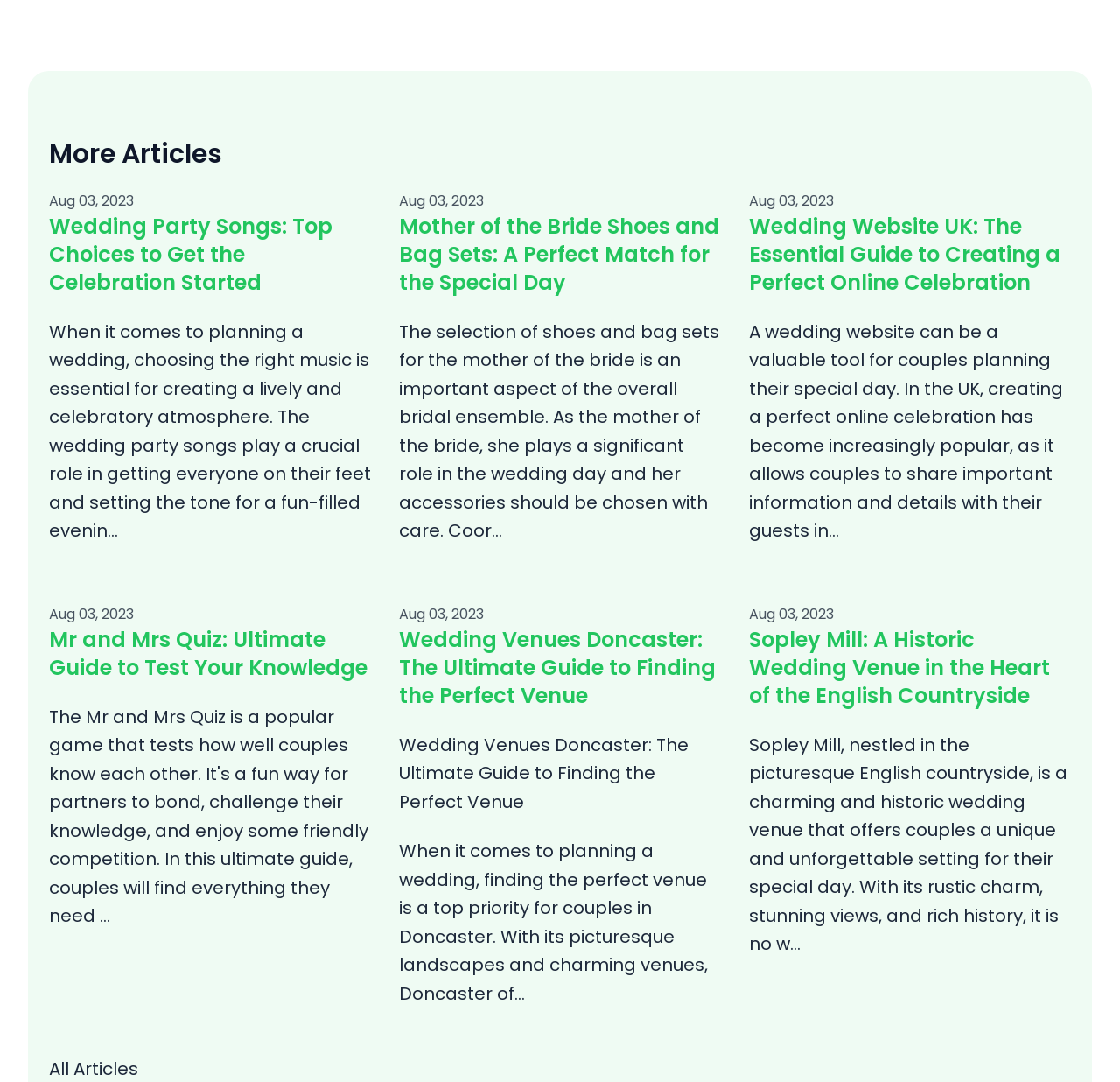What is the purpose of the 'All Articles' link?
Provide an in-depth and detailed answer to the question.

I inferred the purpose of the 'All Articles' link by its position and text. It is likely a navigation link that allows users to view all articles, rather than just the ones listed on this page.